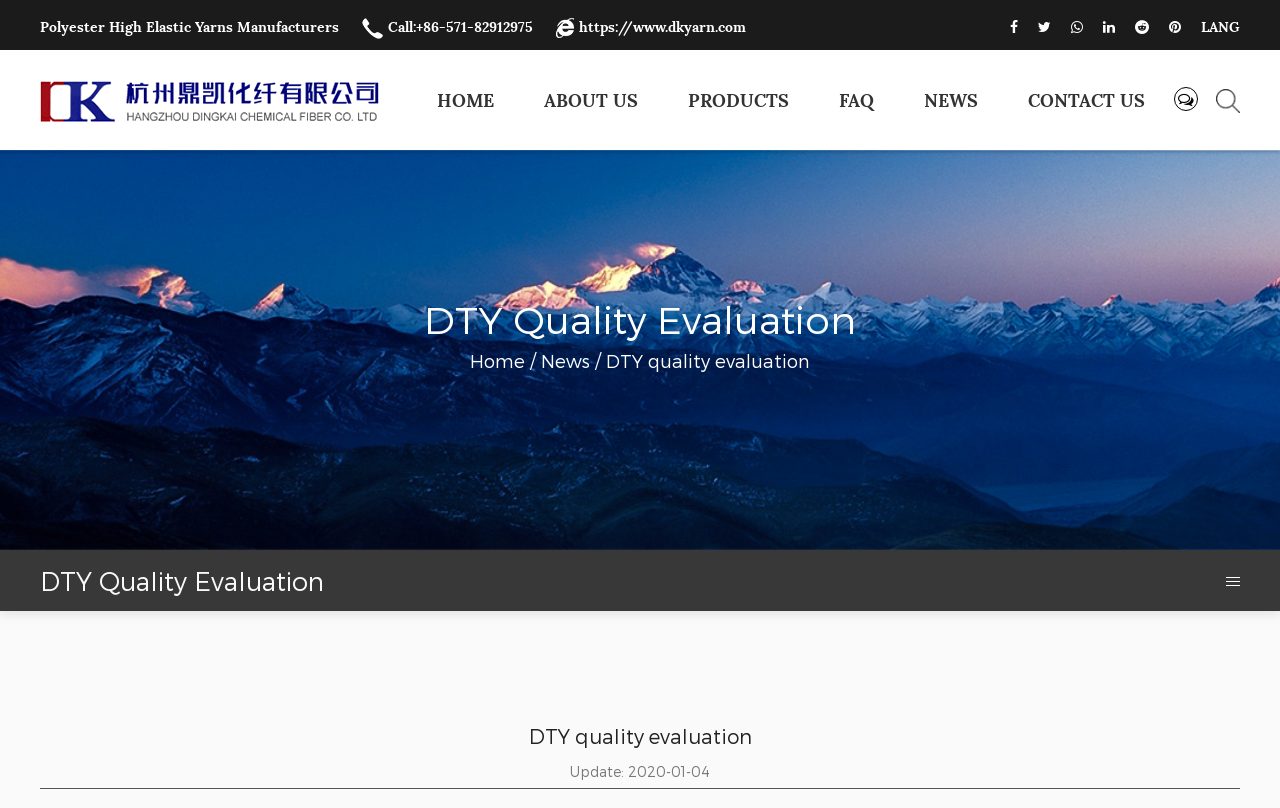What are the main categories on the website?
Kindly answer the question with as much detail as you can.

I found the main categories by looking at the navigation menu on the top of the webpage, which lists these categories as links.